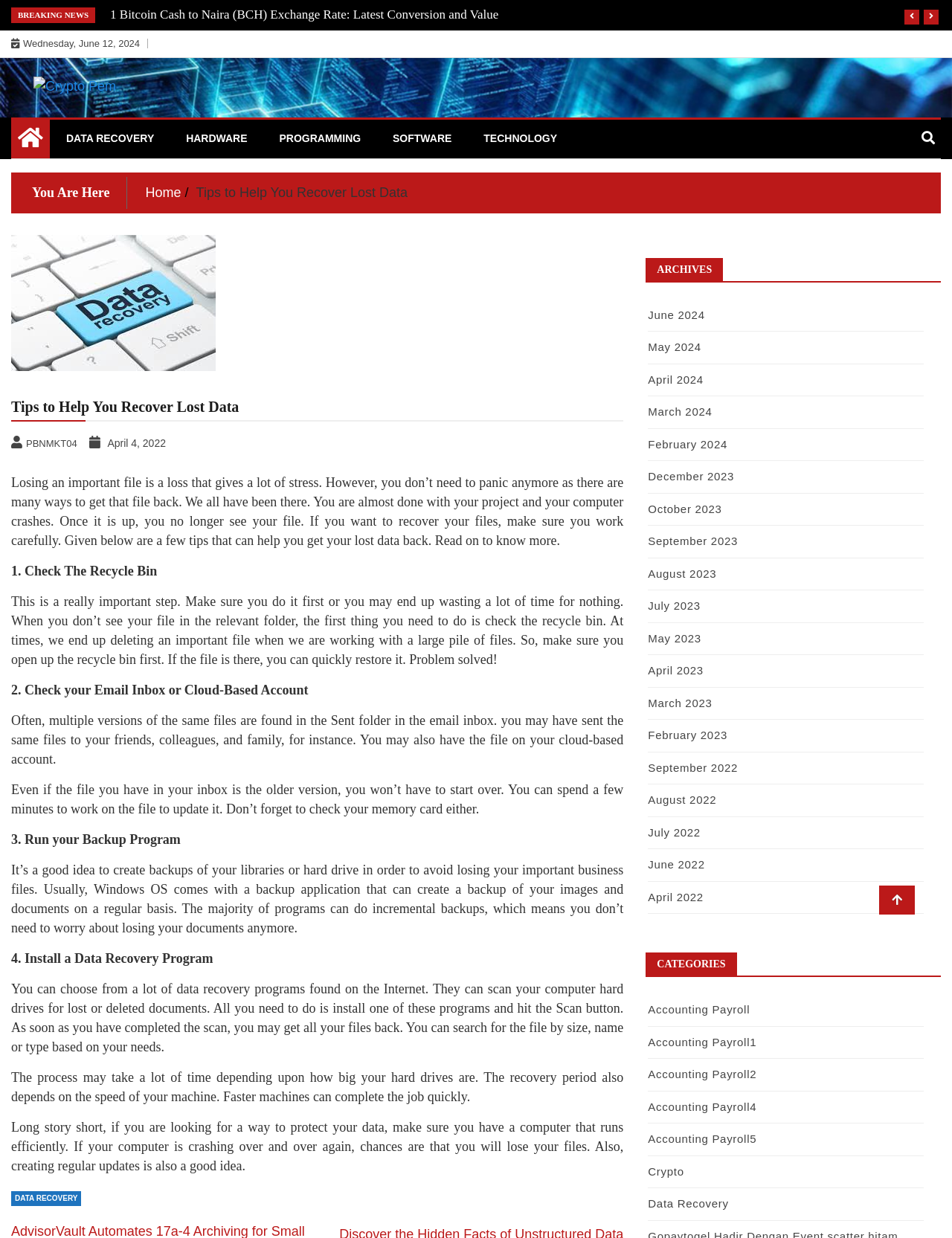Determine the bounding box coordinates of the region to click in order to accomplish the following instruction: "Click on the 'TECHNOLOGY' link". Provide the coordinates as four float numbers between 0 and 1, specifically [left, top, right, bottom].

[0.496, 0.096, 0.597, 0.126]